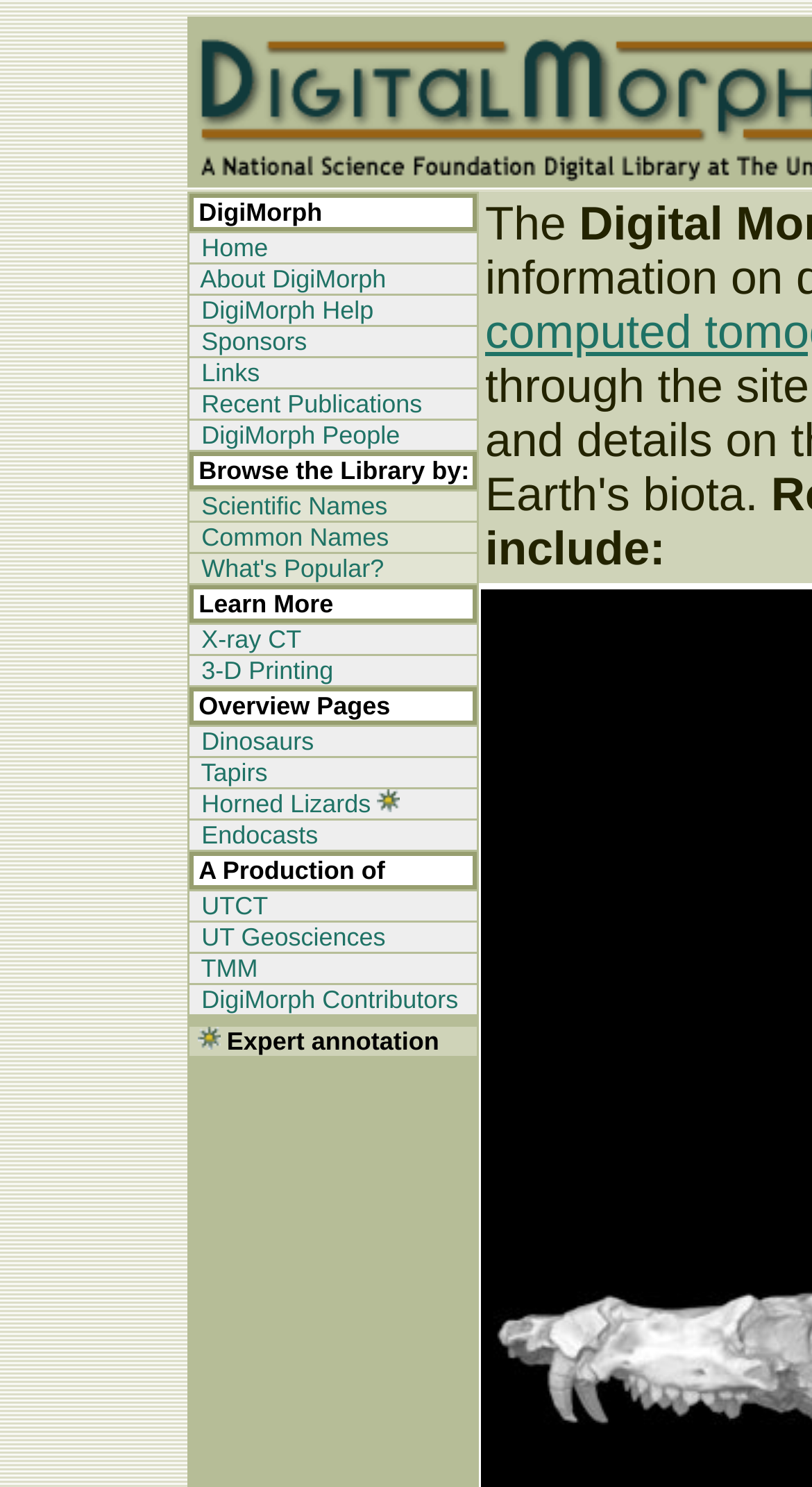Locate the UI element that matches the description Home in the webpage screenshot. Return the bounding box coordinates in the format (top-left x, top-left y, bottom-right x, bottom-right y), with values ranging from 0 to 1.

[0.239, 0.157, 0.33, 0.176]